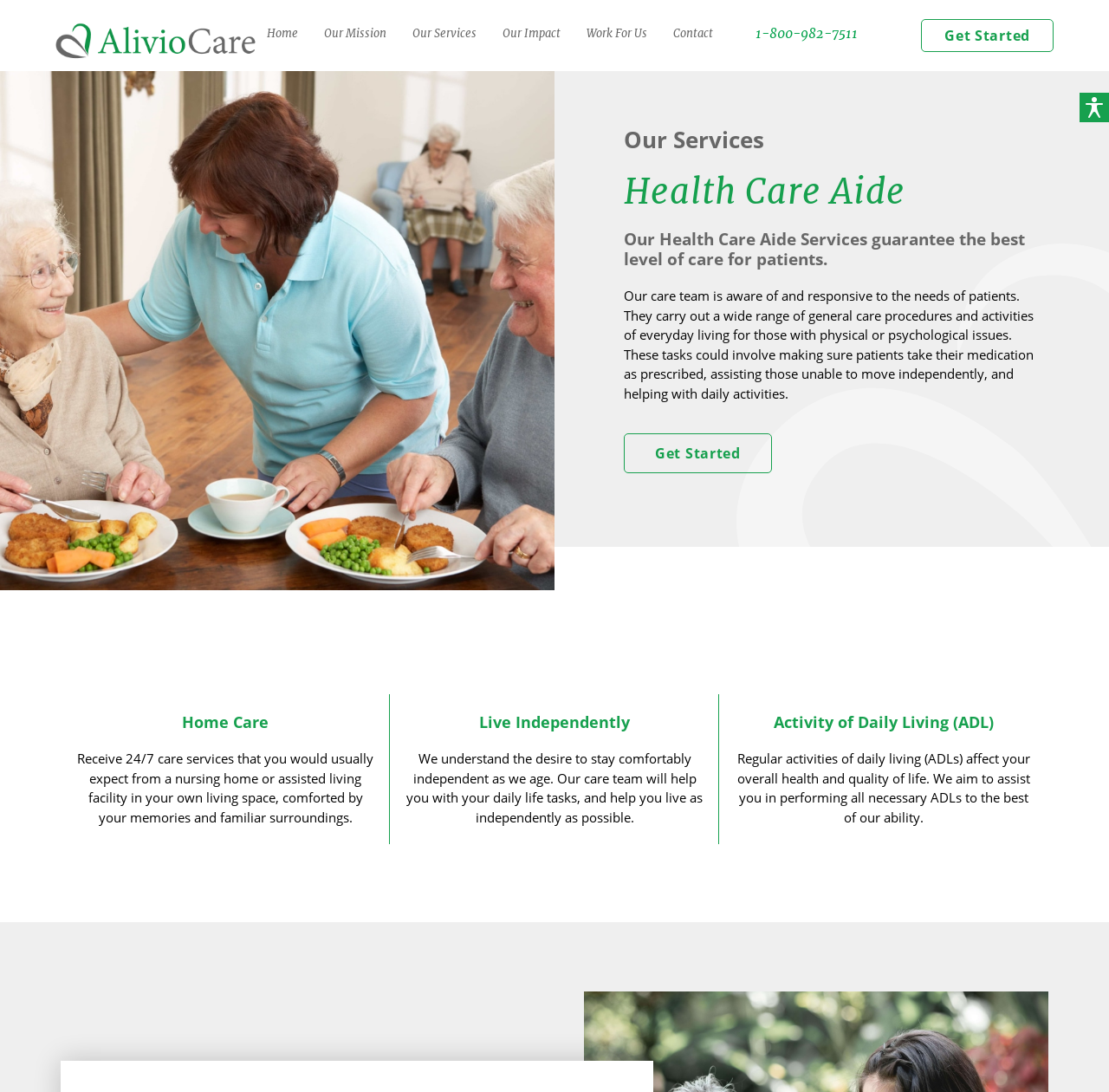Please locate the bounding box coordinates of the region I need to click to follow this instruction: "Get started with assisted daily living services".

[0.831, 0.017, 0.95, 0.048]